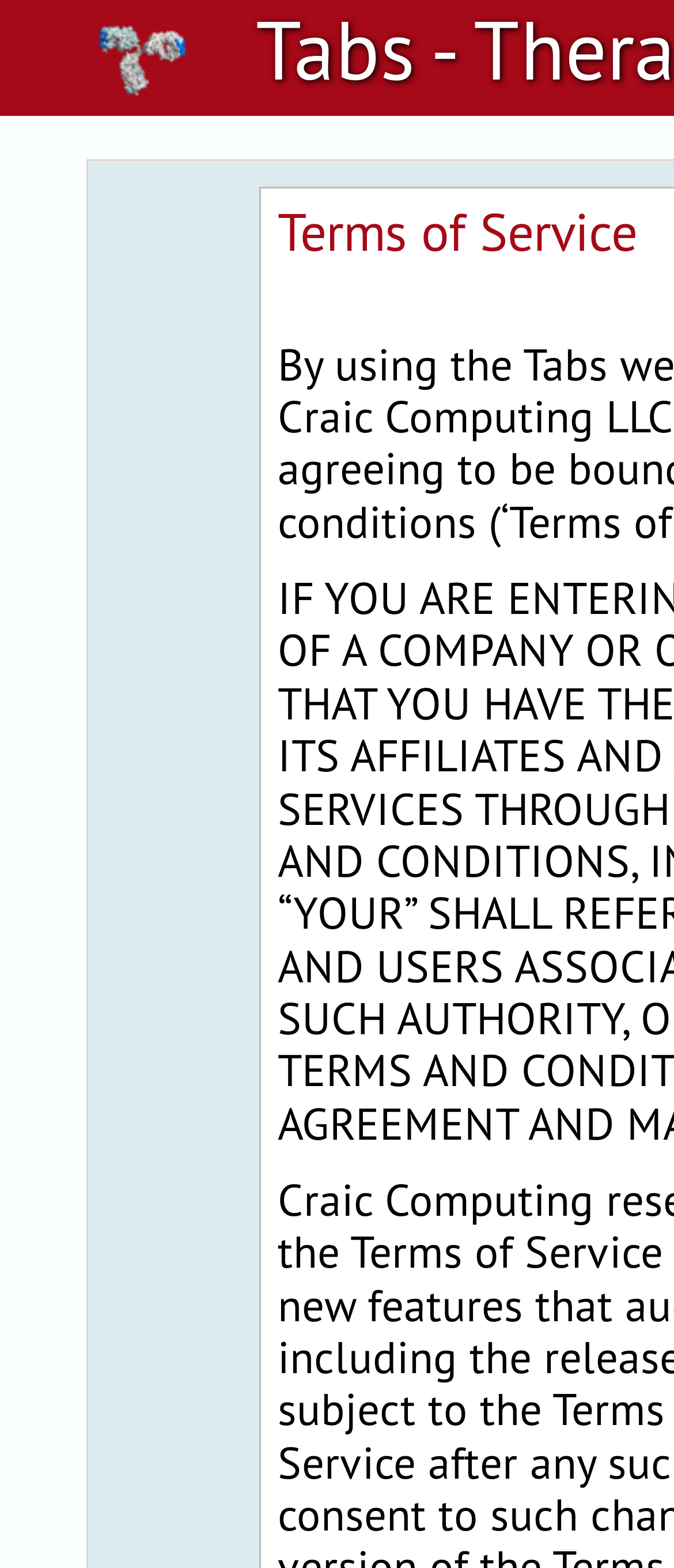What is the scope of the services?
Examine the webpage screenshot and provide an in-depth answer to the question.

By examining the static text elements, I found the phrases 'THROUGH ITS AFFILIATES AND SERVICES' which suggest that the scope of the services includes affiliates and services.